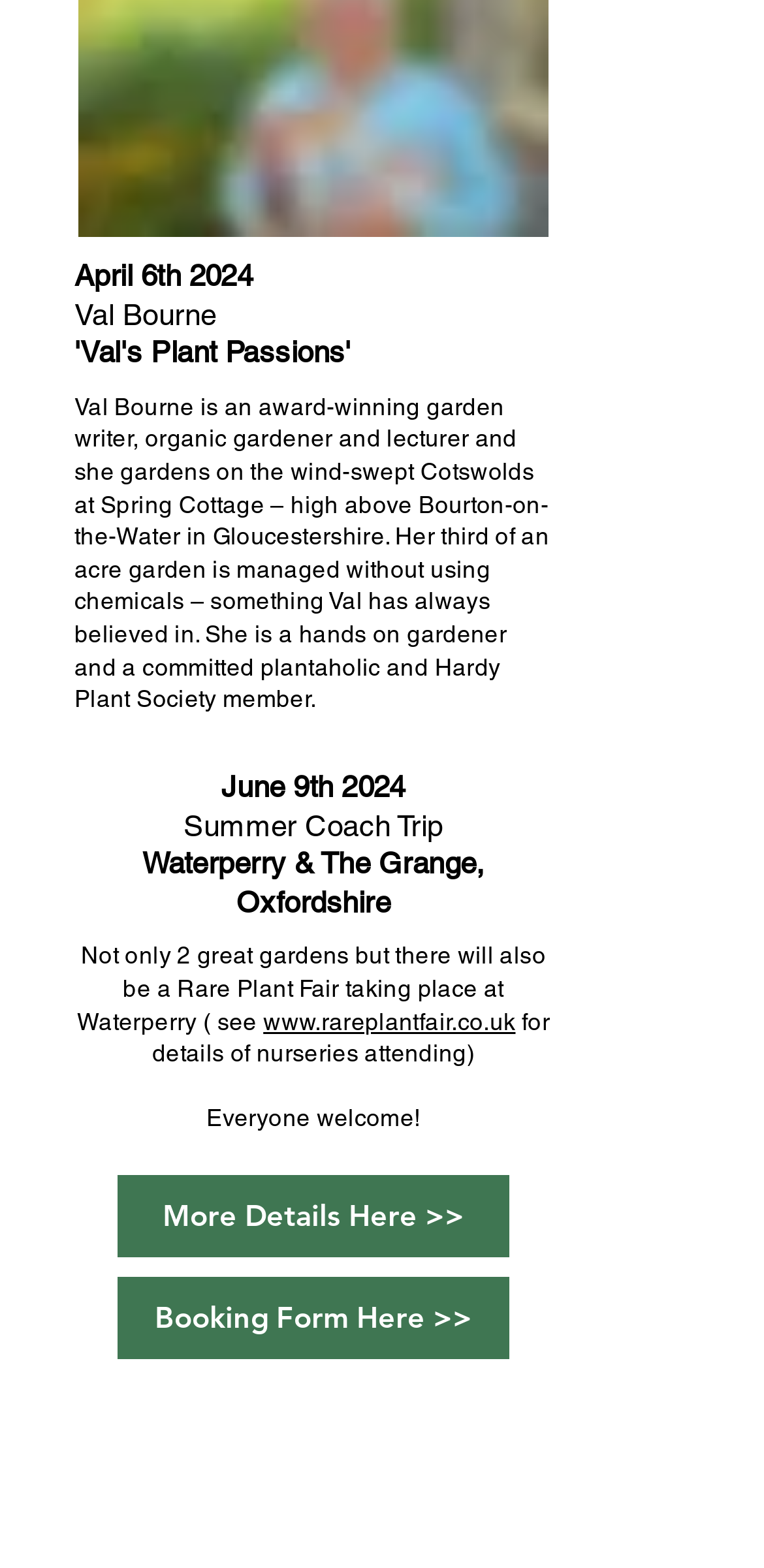Observe the image and answer the following question in detail: What is the location of the Summer Coach Trip?

The answer can be found in the StaticText element with the text 'Waterperry & The Grange, Oxfordshire'. This text is located near the 'Summer Coach Trip' text, indicating that it is the location of the event.